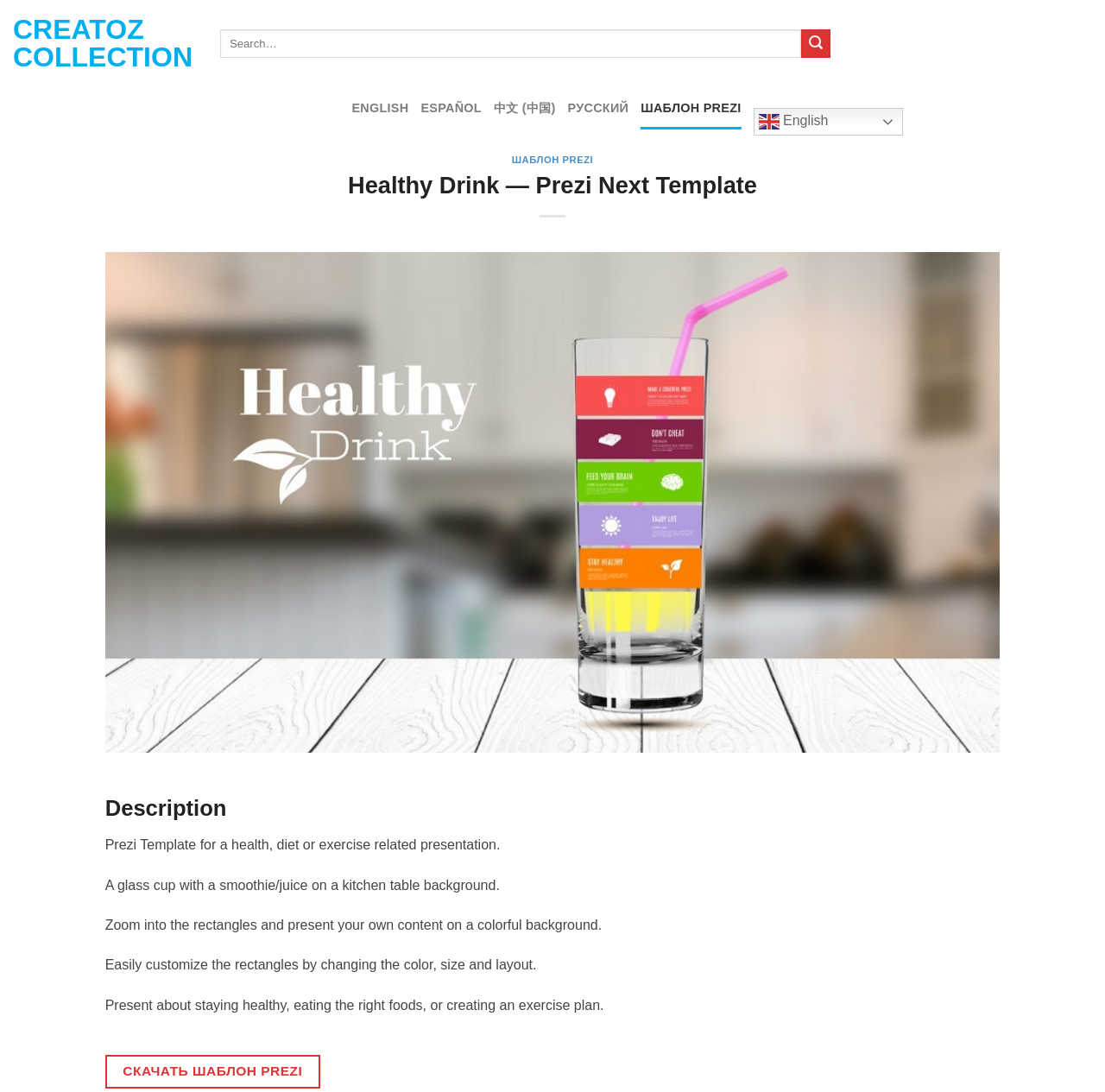Show the bounding box coordinates of the element that should be clicked to complete the task: "Switch to English".

[0.682, 0.099, 0.817, 0.124]